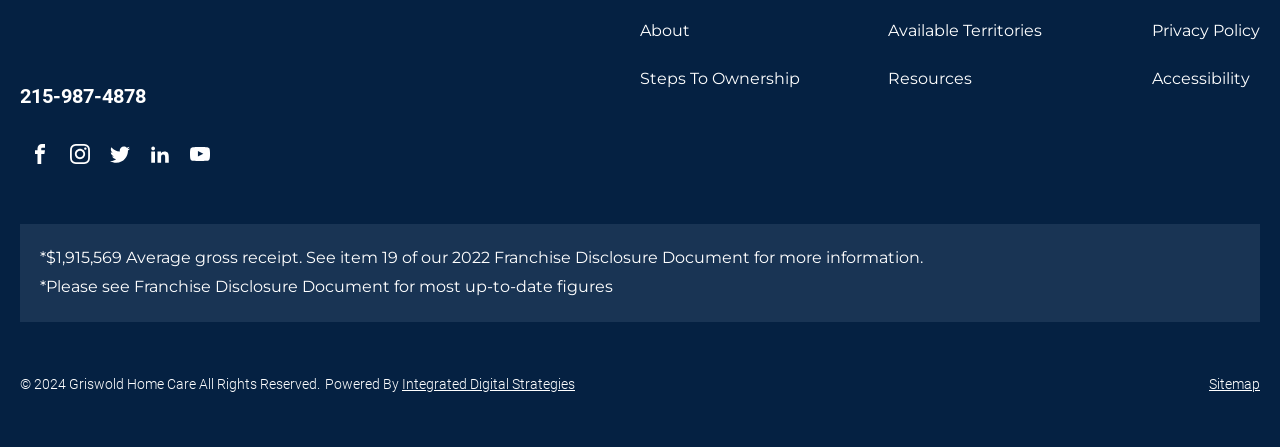Determine the bounding box of the UI element mentioned here: "Dental Implants". The coordinates must be in the format [left, top, right, bottom] with values ranging from 0 to 1.

None